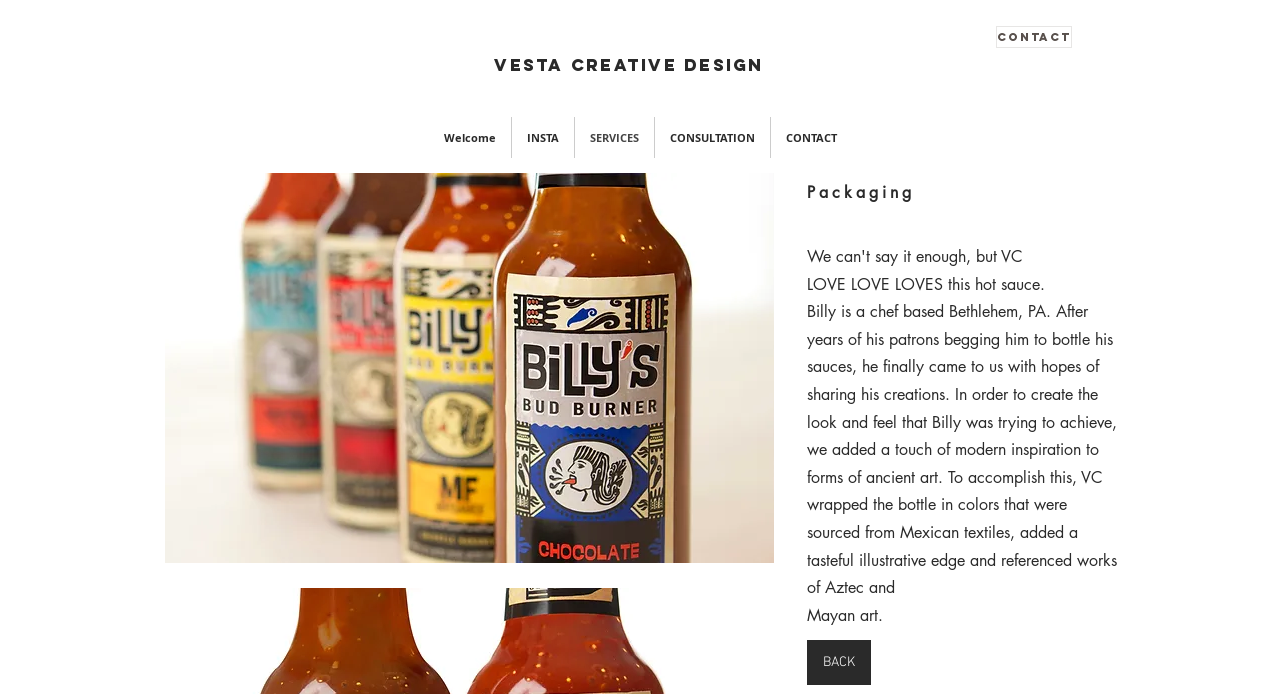Indicate the bounding box coordinates of the element that must be clicked to execute the instruction: "Go back by clicking BACK". The coordinates should be given as four float numbers between 0 and 1, i.e., [left, top, right, bottom].

[0.63, 0.923, 0.68, 0.987]